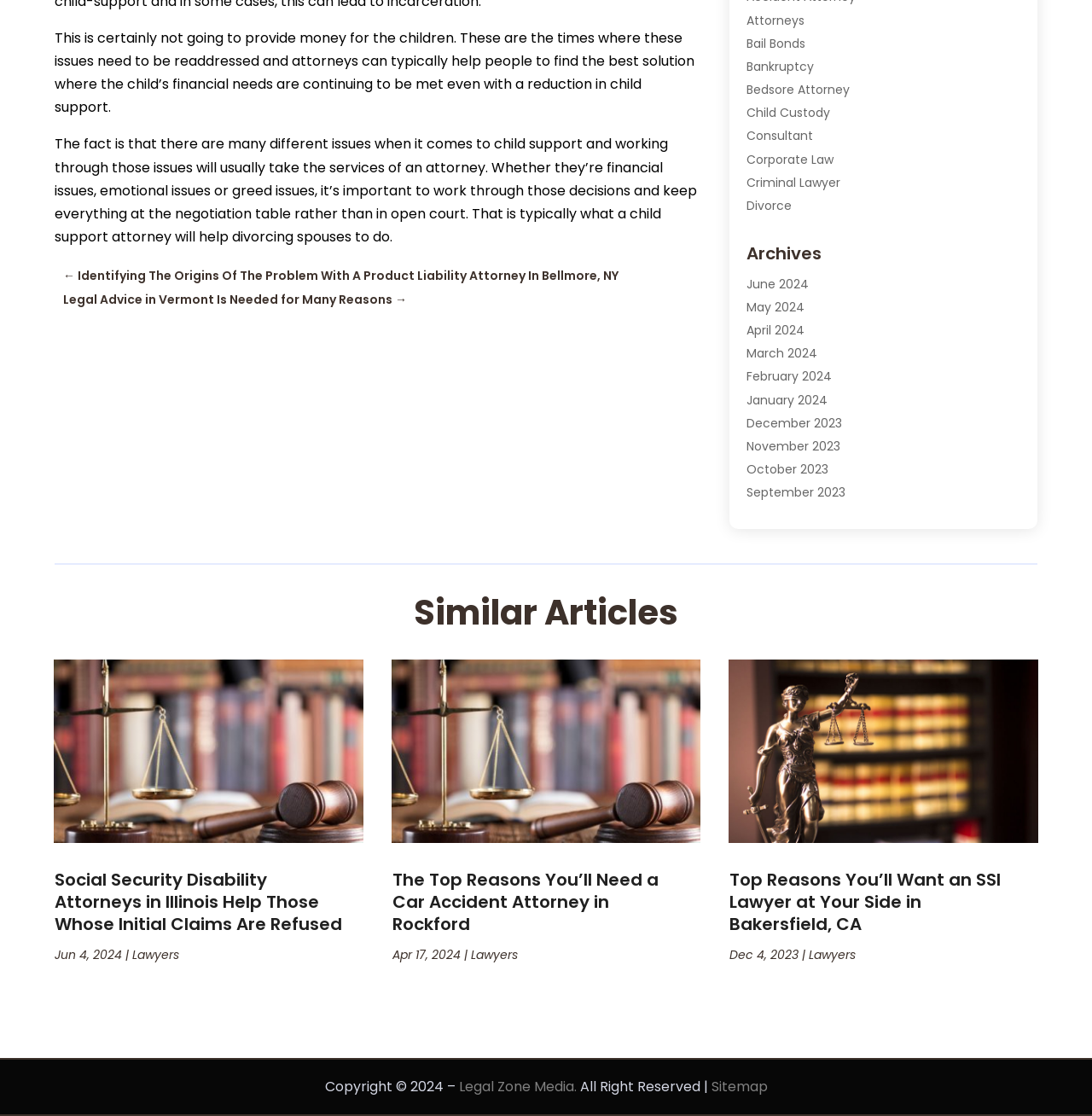Determine the bounding box coordinates for the UI element described. Format the coordinates as (top-left x, top-left y, bottom-right x, bottom-right y) and ensure all values are between 0 and 1. Element description: Lawyer & Law Firm

[0.684, 0.343, 0.783, 0.358]